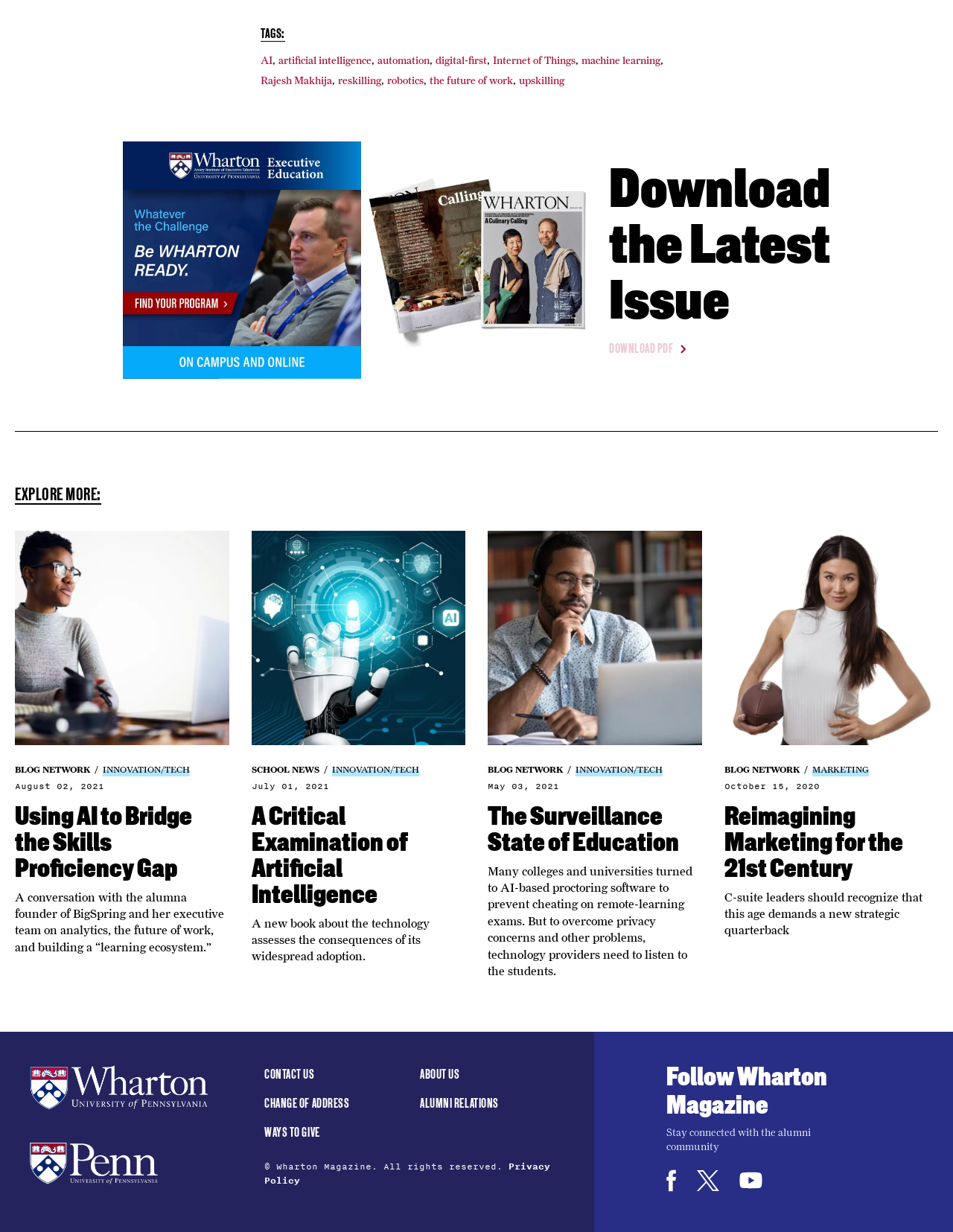Given the element description: "parent_node: BLOG NETWORK", predict the bounding box coordinates of this UI element. The coordinates must be four float numbers between 0 and 1, given as [left, top, right, bottom].

[0.76, 0.431, 0.984, 0.605]